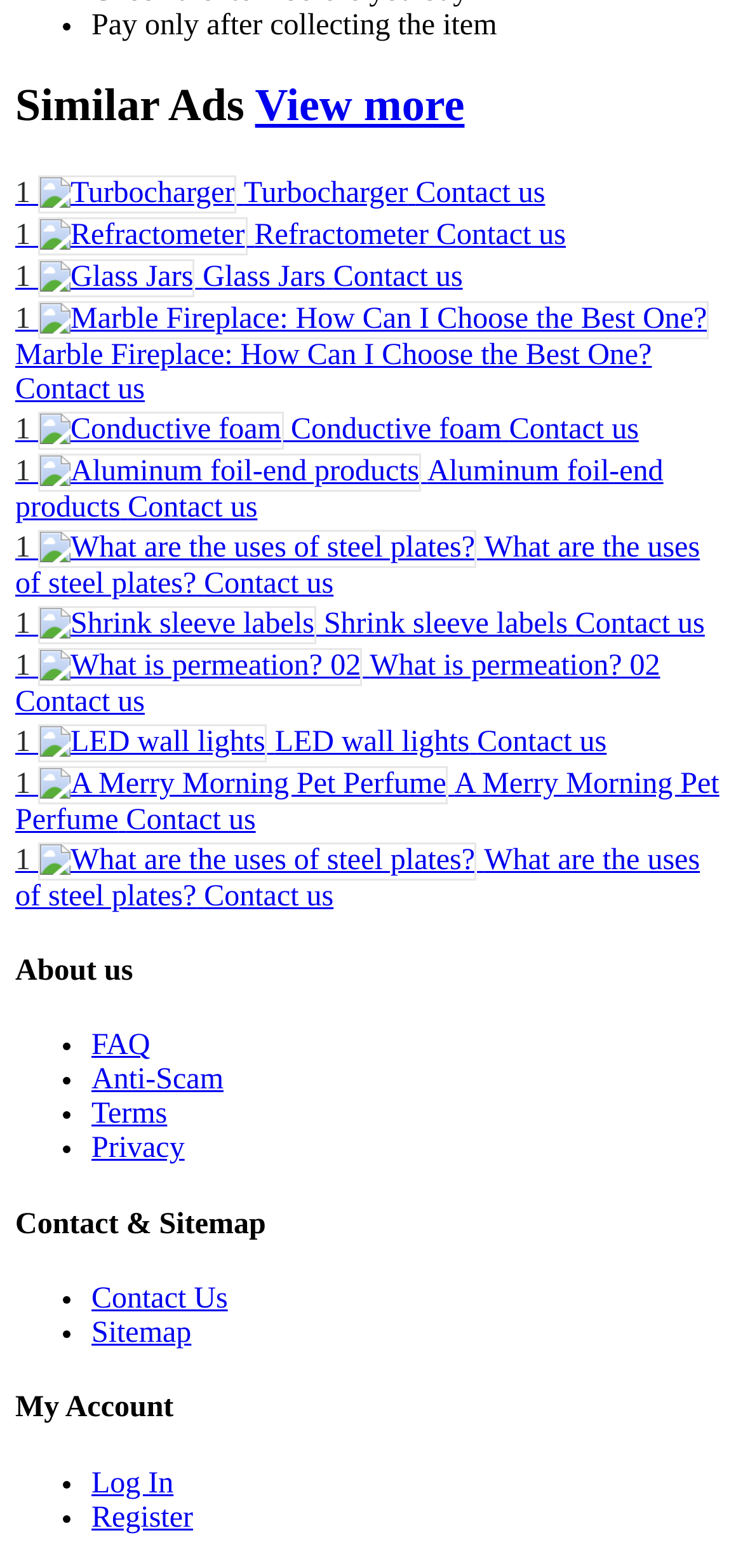Provide the bounding box coordinates for the area that should be clicked to complete the instruction: "Learn about Marble Fireplace".

[0.021, 0.193, 0.954, 0.259]